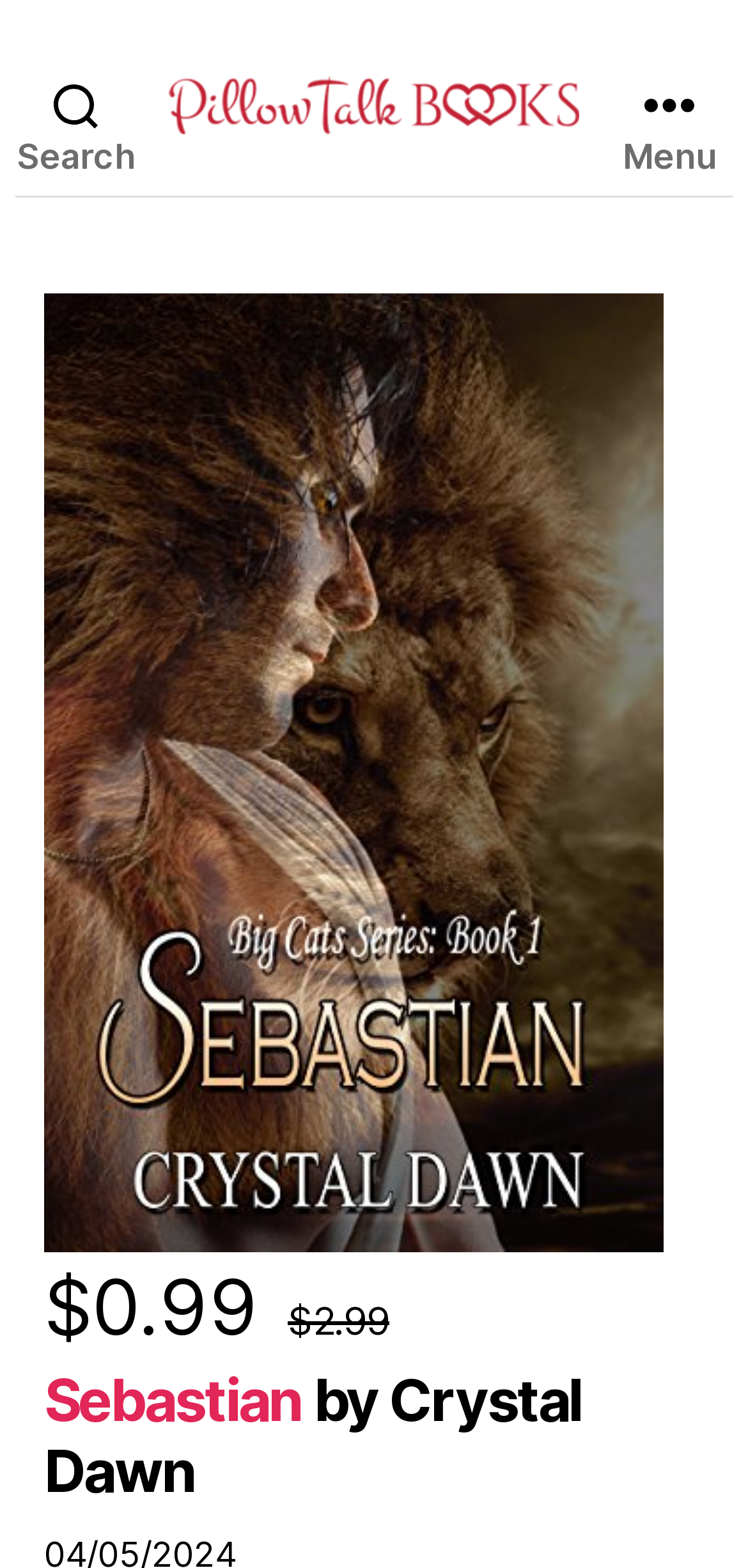Describe all significant elements and features of the webpage.

The webpage appears to be a book description page, specifically for "Sebastian" by Crystal Dawn. At the top left, there is a search button. Next to it, there is a link to "Pillow Talk Books" accompanied by an image with the same name. 

On the top right, there is a menu button. Below the menu button, there is a large image of Sebastian, taking up most of the page. Above the image, there is a price tag of $0.99. 

Below the price tag, there is a strikethrough text indicating a discounted price of $2.99. The title of the book, "Sebastian by Crystal Dawn", is displayed prominently at the bottom of the page.